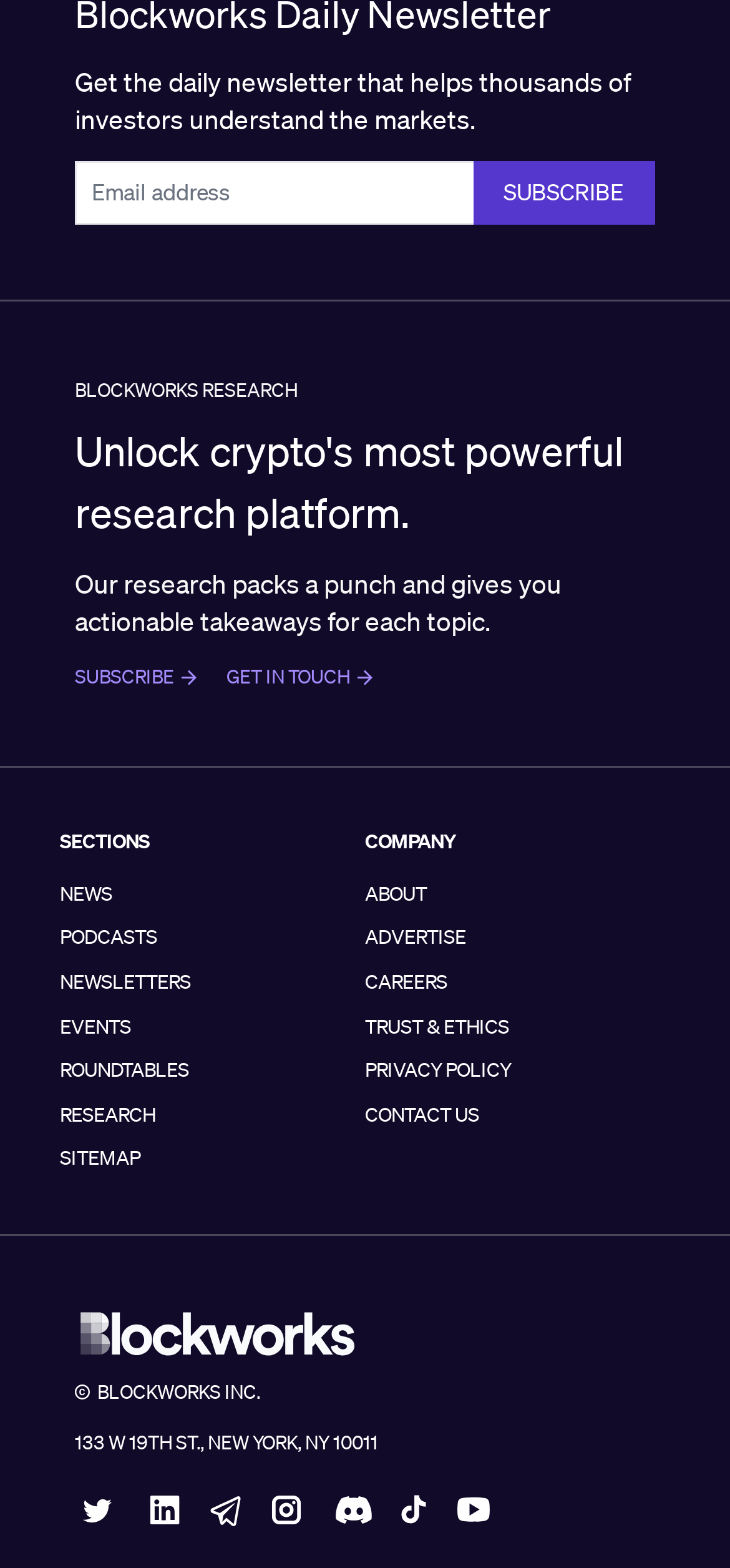How can users get in touch with the company?
Examine the image closely and answer the question with as much detail as possible.

Users can get in touch with the company by clicking on the 'GET IN TOUCH' link, which is located near the top of the webpage, below the 'BLOCKWORKS RESEARCH' static text.